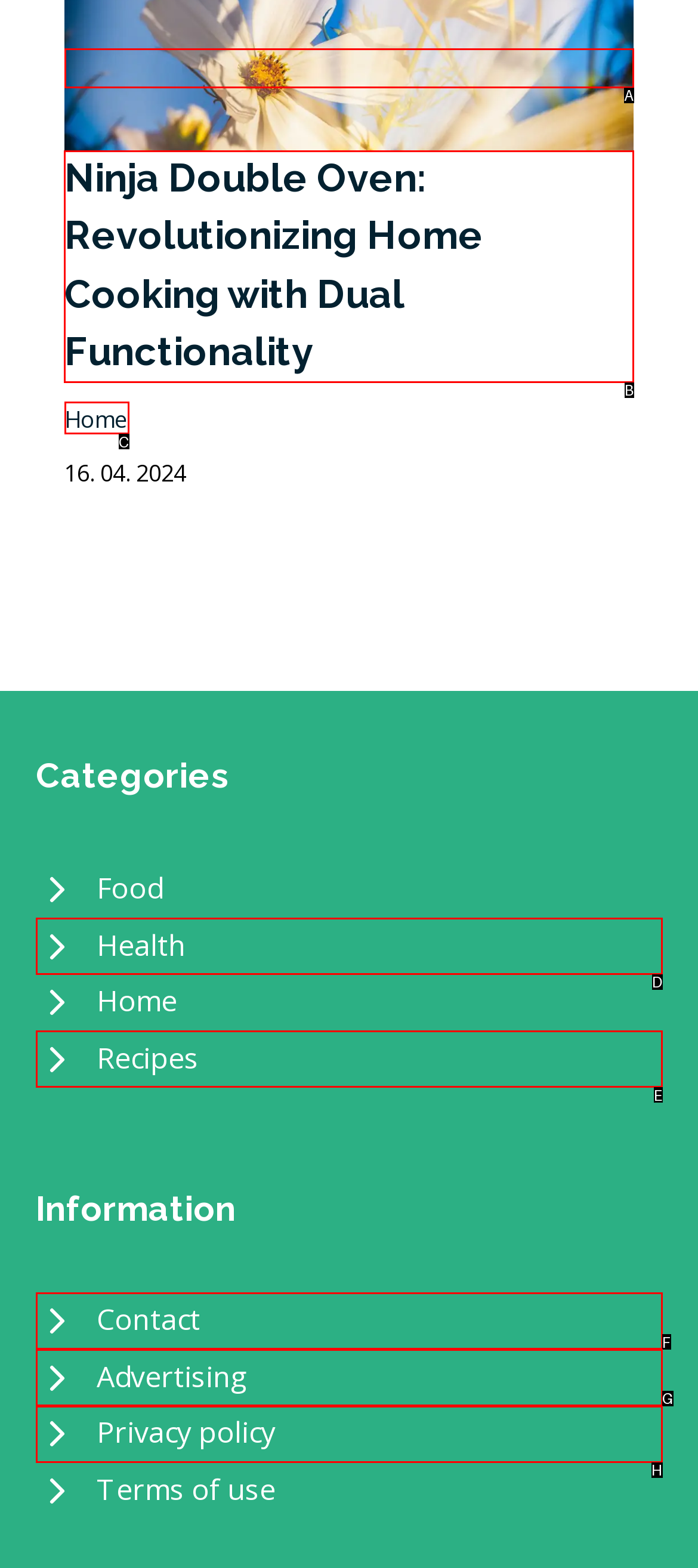Select the letter of the UI element that matches this task: Read the heading about Ninja Double Oven
Provide the answer as the letter of the correct choice.

B